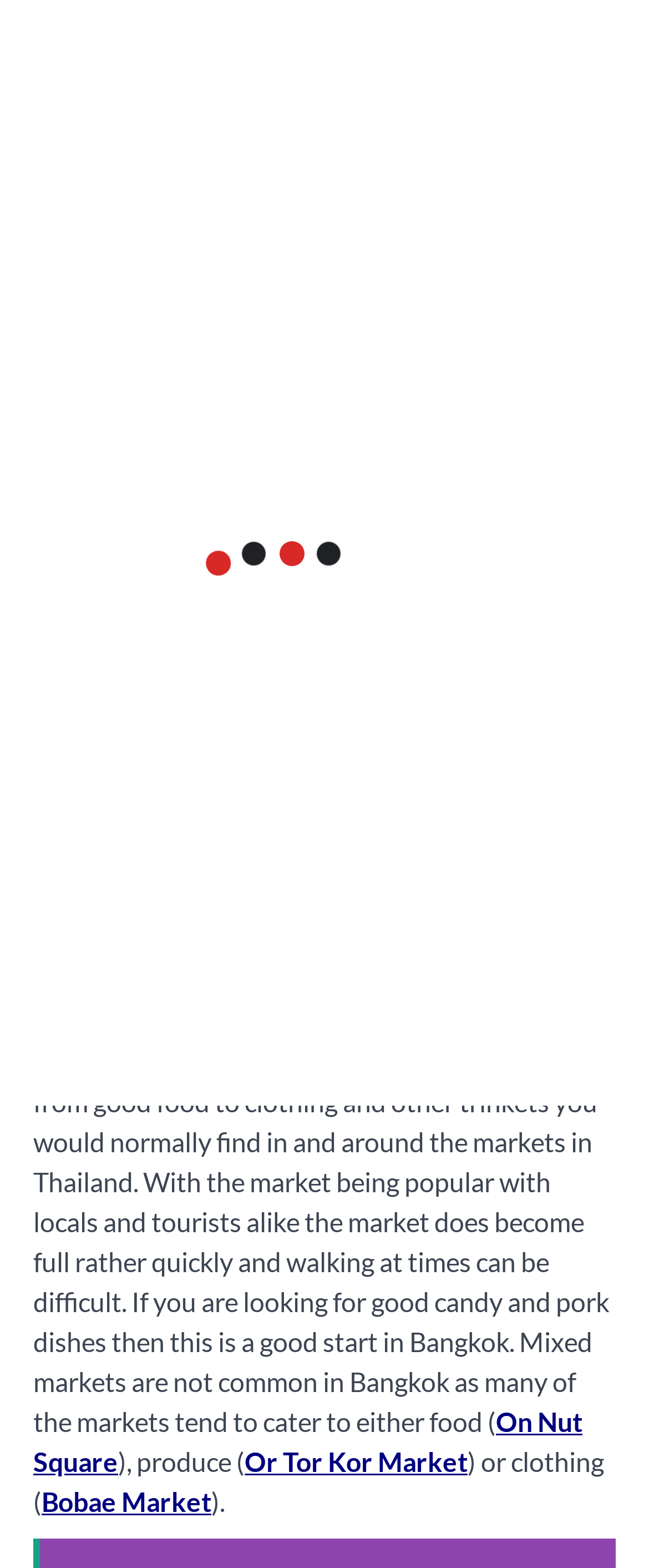Explain the webpage in detail, including its primary components.

The webpage is about the Lalai Sap Market in Bangkok, Thailand. At the top, there is a link to a BTS Map, followed by a heading that reads "BTS in Thailand". Below this, there is a button and a link with a font awesome icon. 

To the right of the button, there is a navigation menu with a link to "MARKETS". Below the navigation menu, there is a header section with a heading that reads "Lalai Sap Market", followed by links to the author's name and the date "May 29, 2015". 

Below the header section, there is a paragraph of text that describes the market, mentioning its popularity, good location, and proximity to the BTS Chong Nonsi Station and Bangkok Christian Hospital. The text also notes that the market's location makes it expensive, which is reflected in the prices of the food being sold.

Following this paragraph, there is another paragraph that provides more information about the market, including the variety of goods available, such as food, clothing, and trinkets. The text also mentions that the market can become crowded quickly, making it difficult to walk.

Below these paragraphs, there is a table of contents section with a link to toggle the table of contents. The table of contents section is accompanied by two small images.

Further down the page, there is another heading that reads "Lalai Sap Market", followed by more text that describes the market's offerings, including good candy and pork dishes. The text also mentions that the market is popular with both locals and tourists.

At the bottom of the page, there are links to other markets, including On Nut Square, Or Tor Kor Market, and Bobae Market.